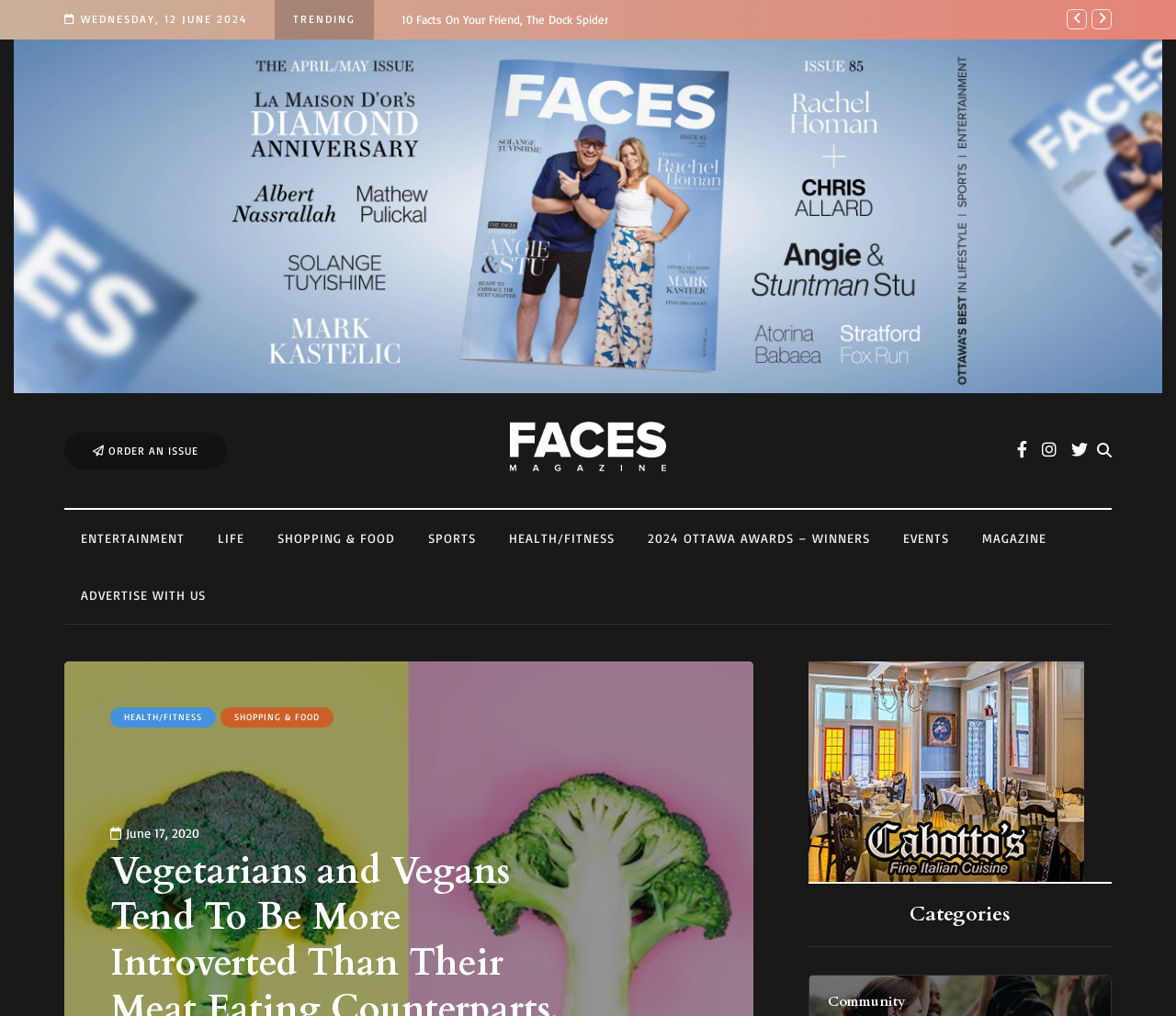From the given element description: "alt="FACES Magazine"", find the bounding box for the UI element. Provide the coordinates as four float numbers between 0 and 1, in the order [left, top, right, bottom].

[0.434, 0.415, 0.566, 0.464]